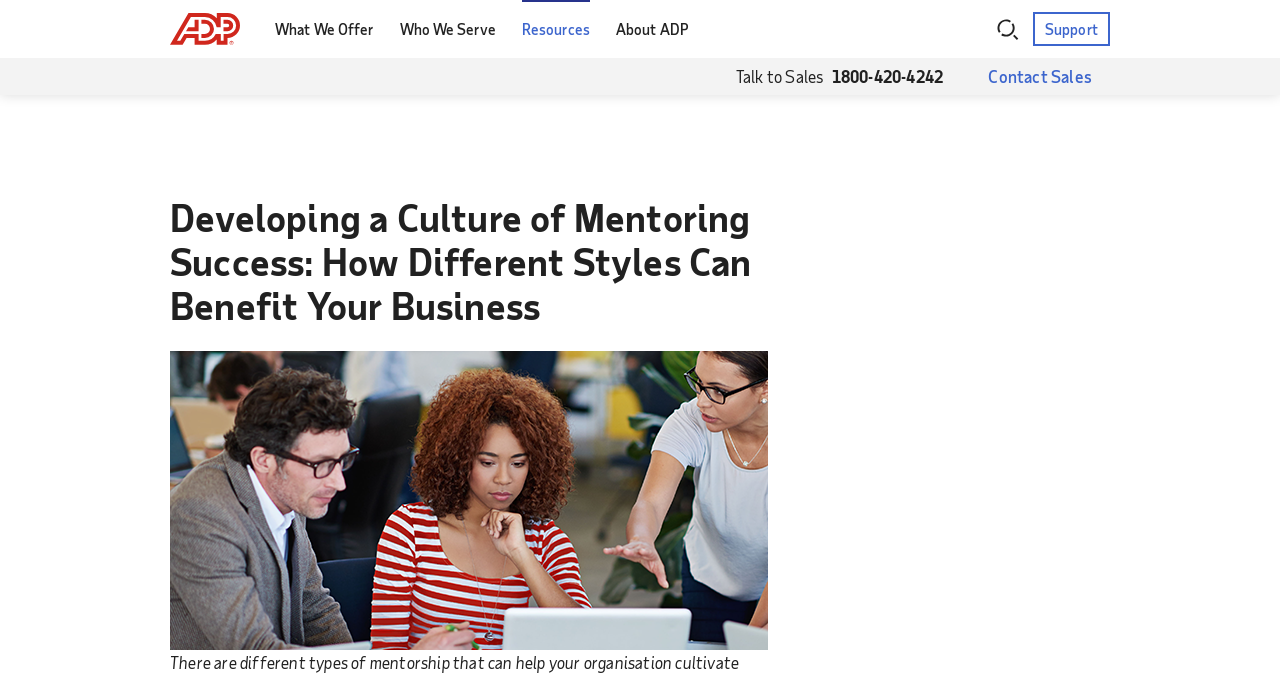Identify and extract the main heading from the webpage.

Developing a Culture of Mentoring Success: How Different Styles Can Benefit Your Business